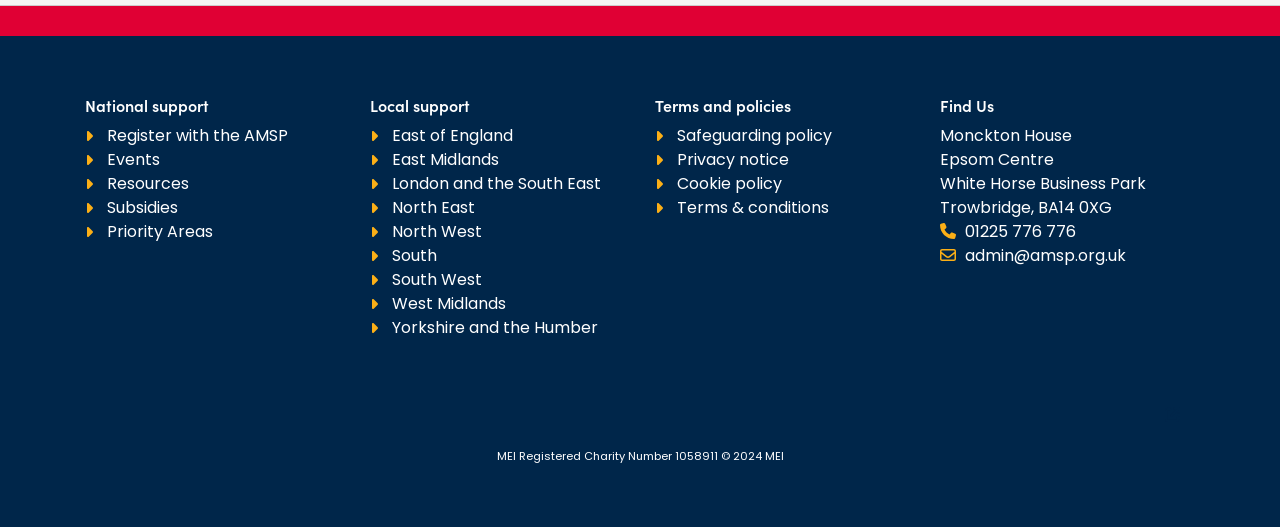What is the first national support link?
Make sure to answer the question with a detailed and comprehensive explanation.

The first national support link is 'Register with the AMSP' which is located at the top left section of the webpage, under the 'National support' heading.